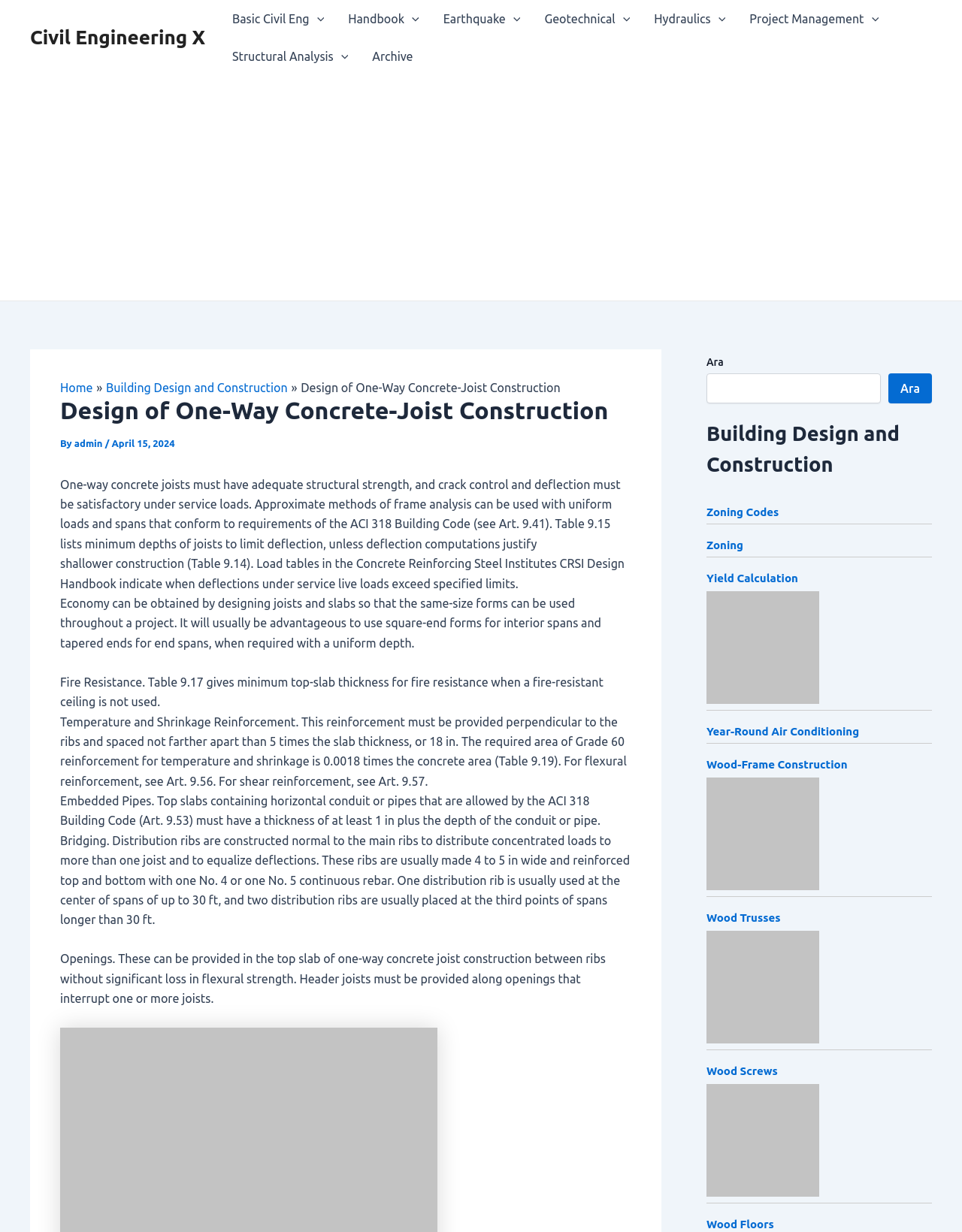Find the bounding box coordinates for the HTML element described in this sentence: "parent_node: Geotechnical aria-label="Menu Toggle"". Provide the coordinates as four float numbers between 0 and 1, in the format [left, top, right, bottom].

[0.64, 0.0, 0.655, 0.03]